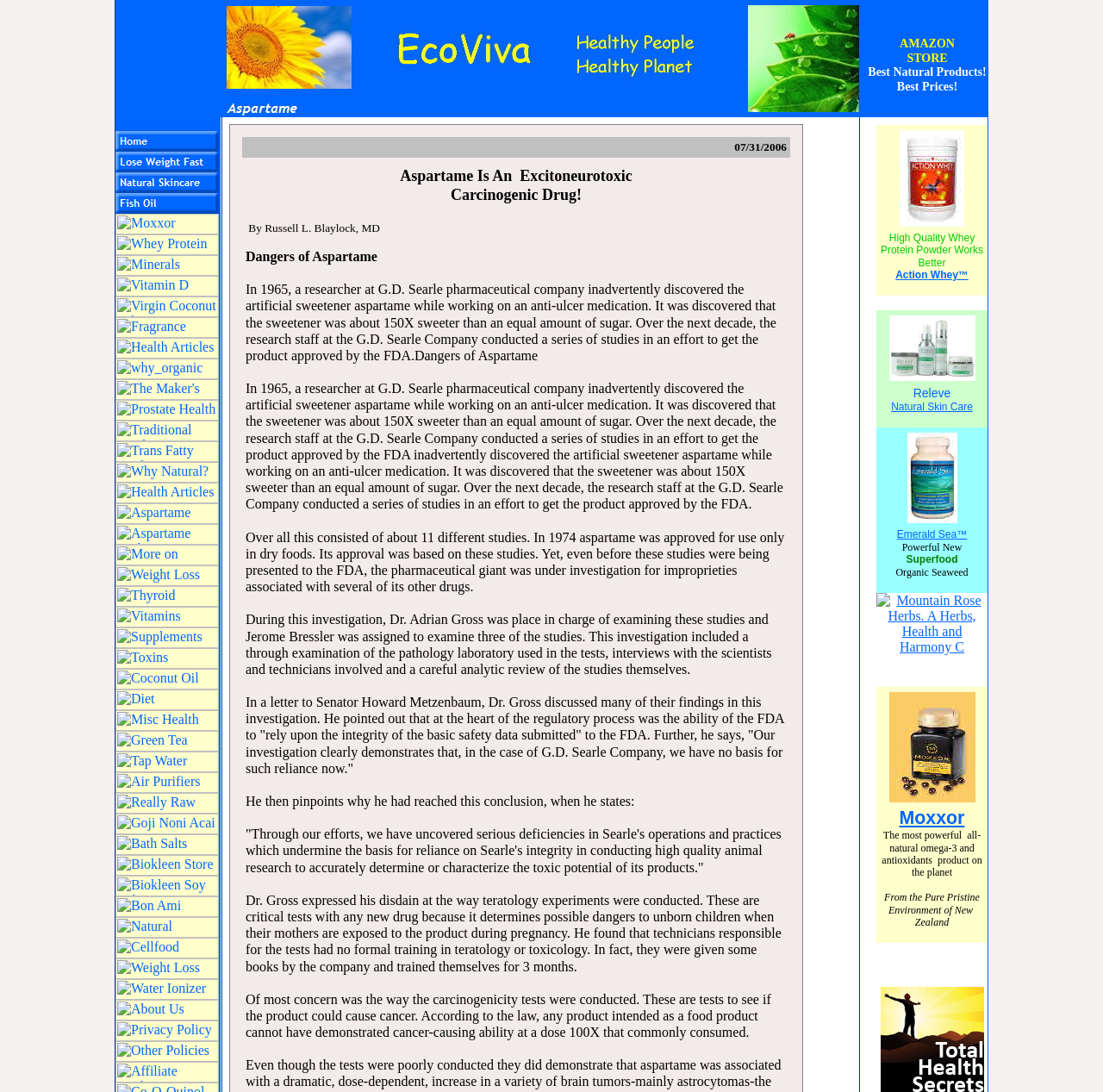Is 'Virgin Coconut Oil' a health topic on this website?
Based on the content of the image, thoroughly explain and answer the question.

By searching through the grid cells in the table, I found that 'Virgin Coconut Oil' is indeed one of the health topics listed on the webpage.